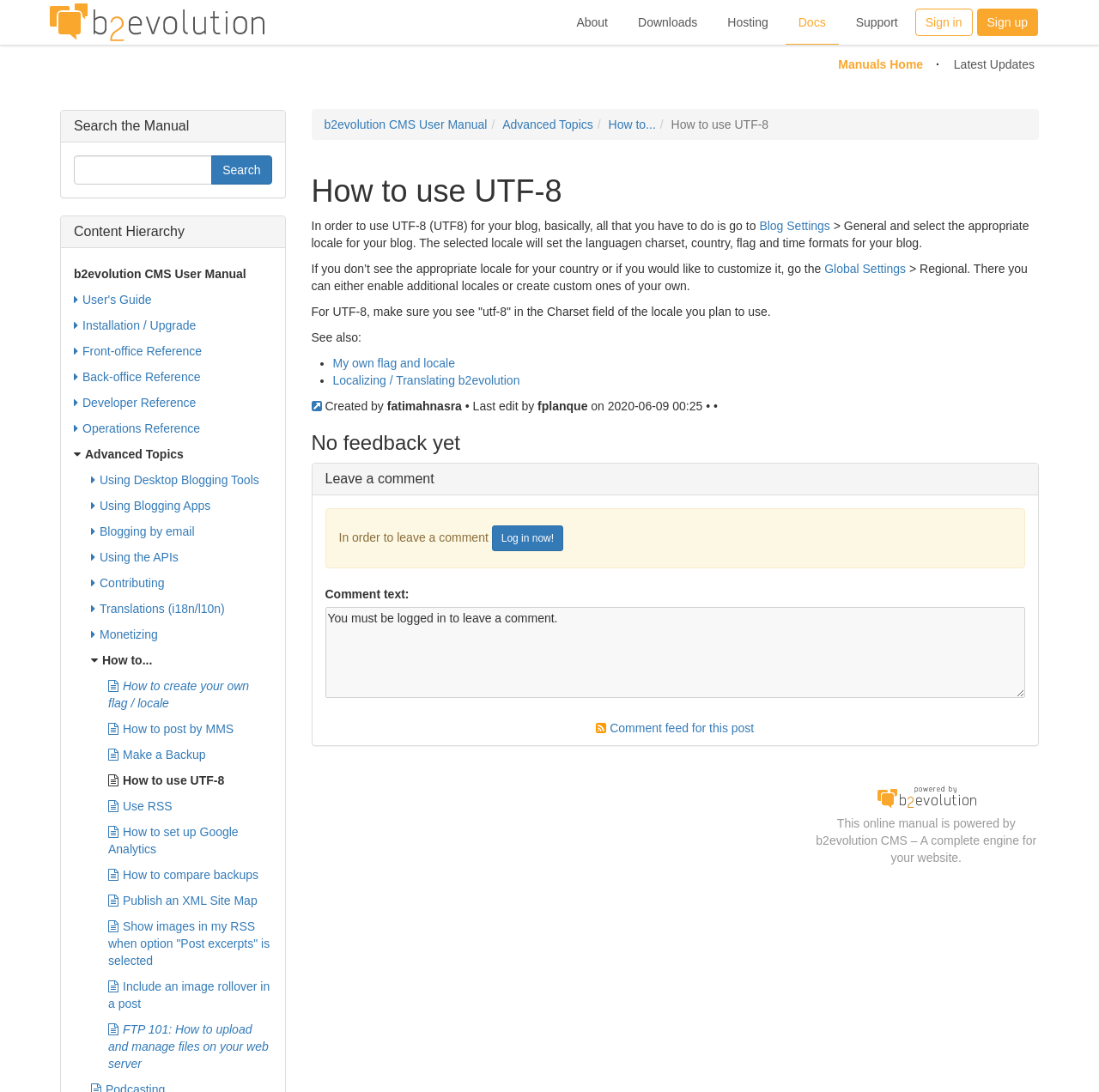What is the name of the CMS mentioned on the webpage?
Look at the image and answer with only one word or phrase.

b2evolution